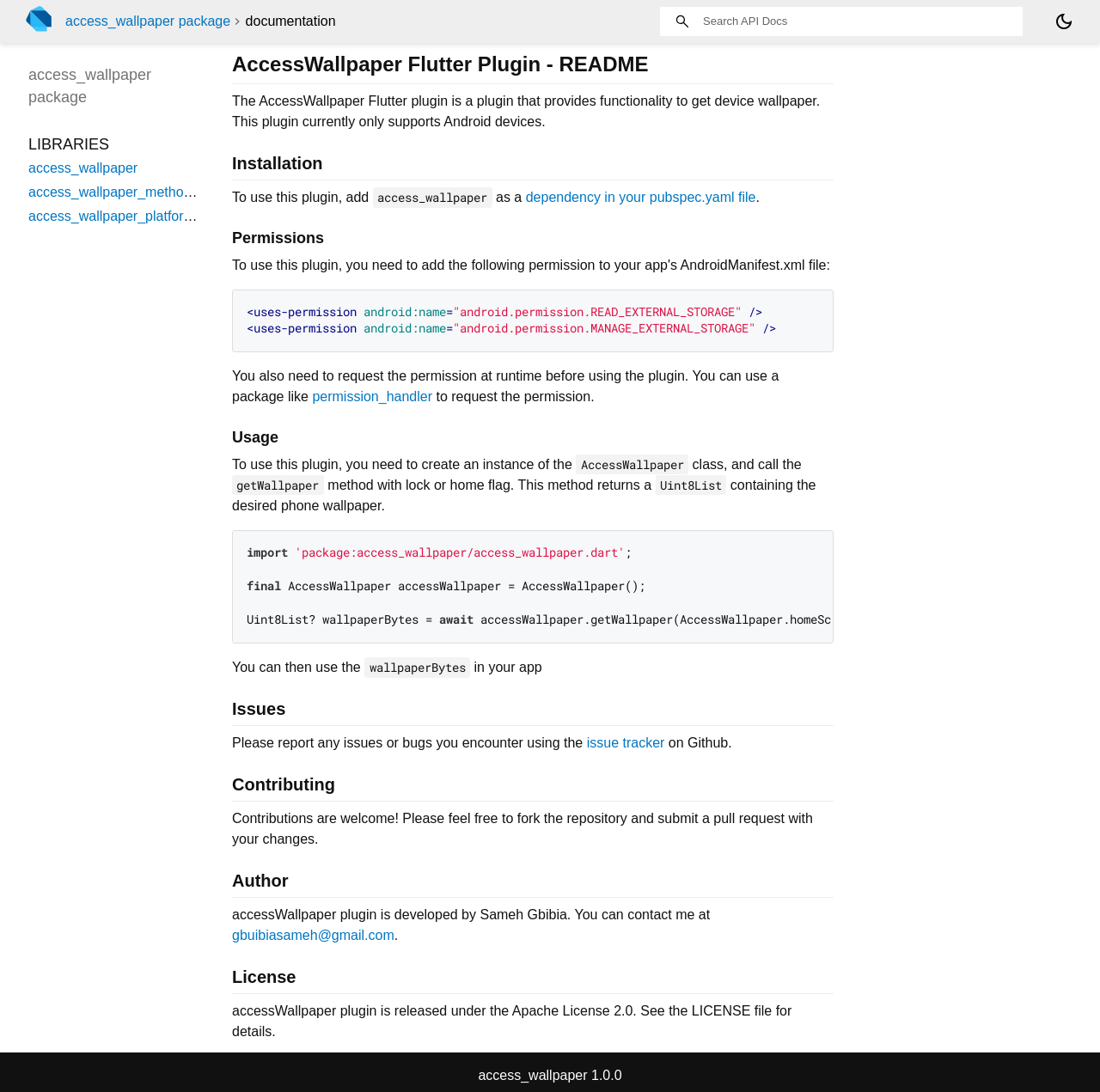Determine the bounding box for the UI element that matches this description: "Contact us".

None